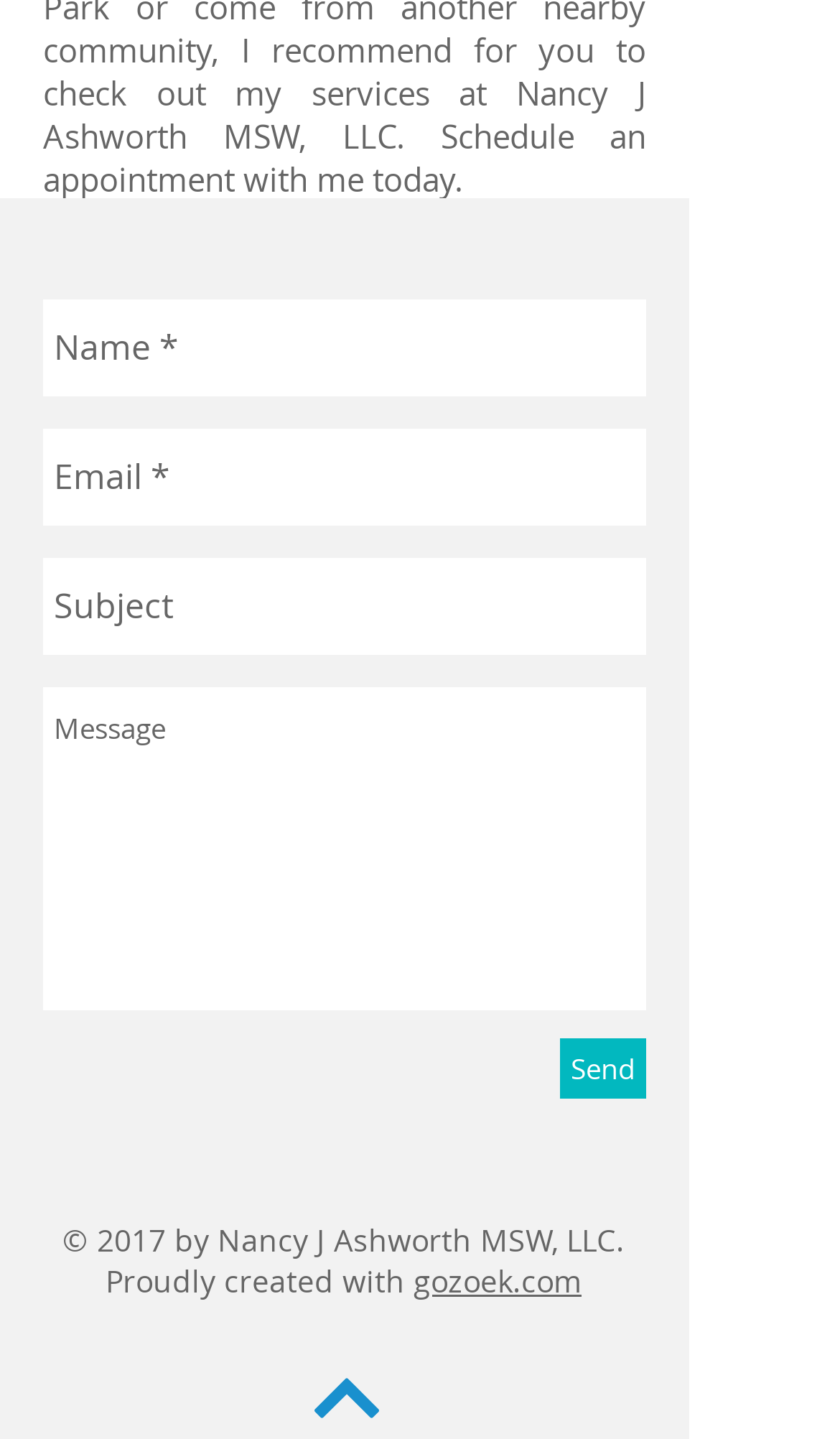What is the purpose of the form on this page?
Based on the image, answer the question with a single word or brief phrase.

To send a message